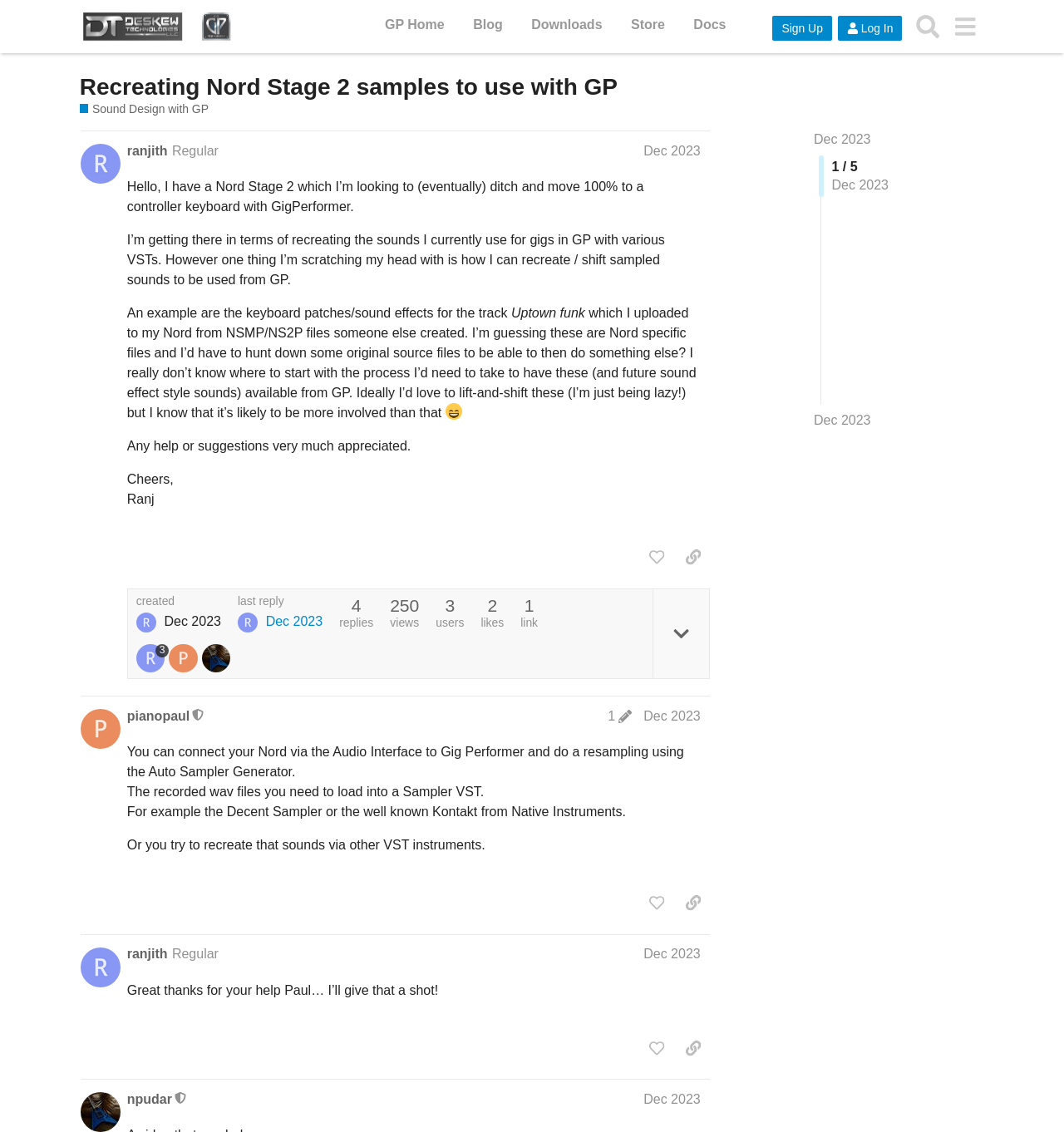Please answer the following query using a single word or phrase: 
What is the name of the community?

Gig Performer Community